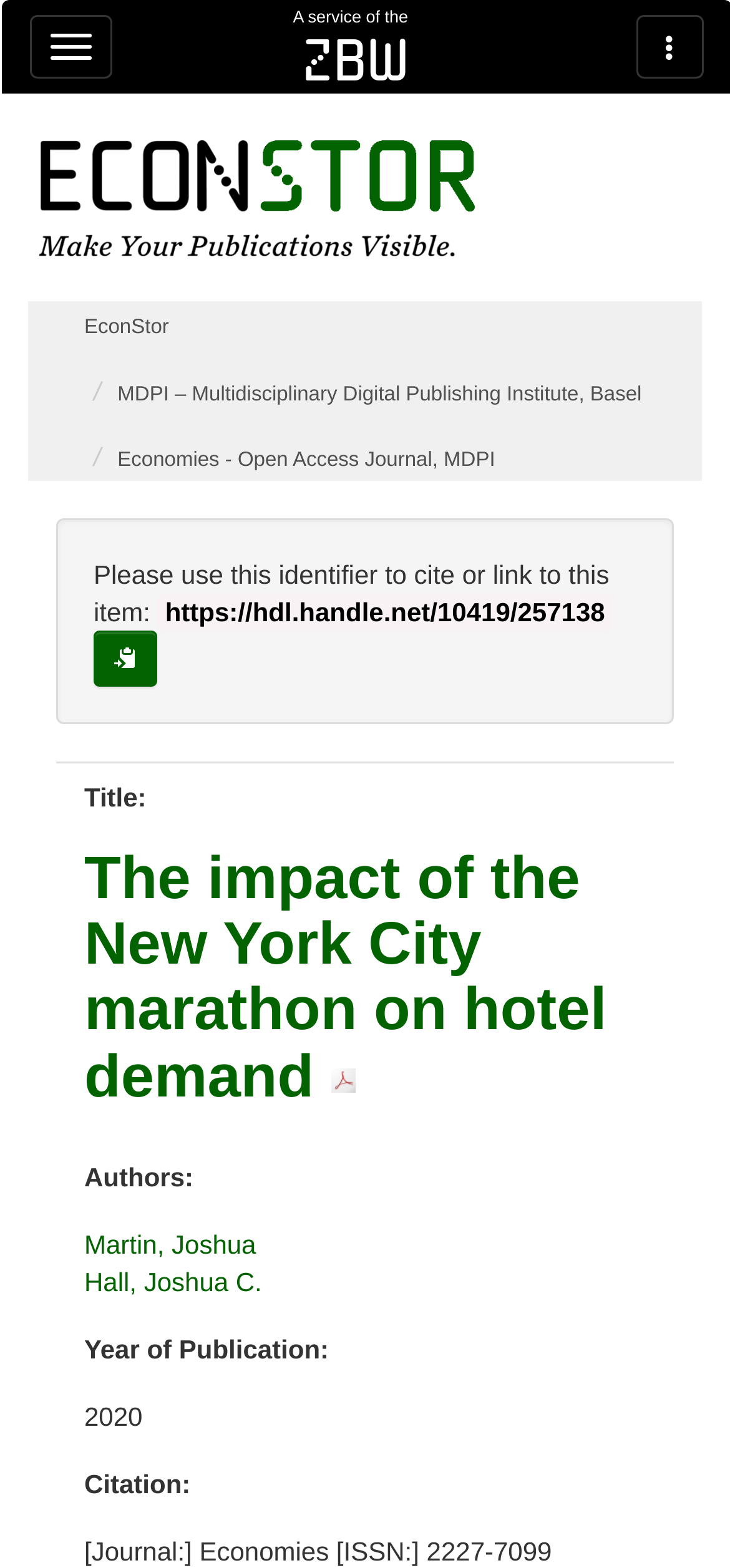Locate the bounding box coordinates of the element I should click to achieve the following instruction: "Toggle the navbar".

[0.041, 0.01, 0.154, 0.05]